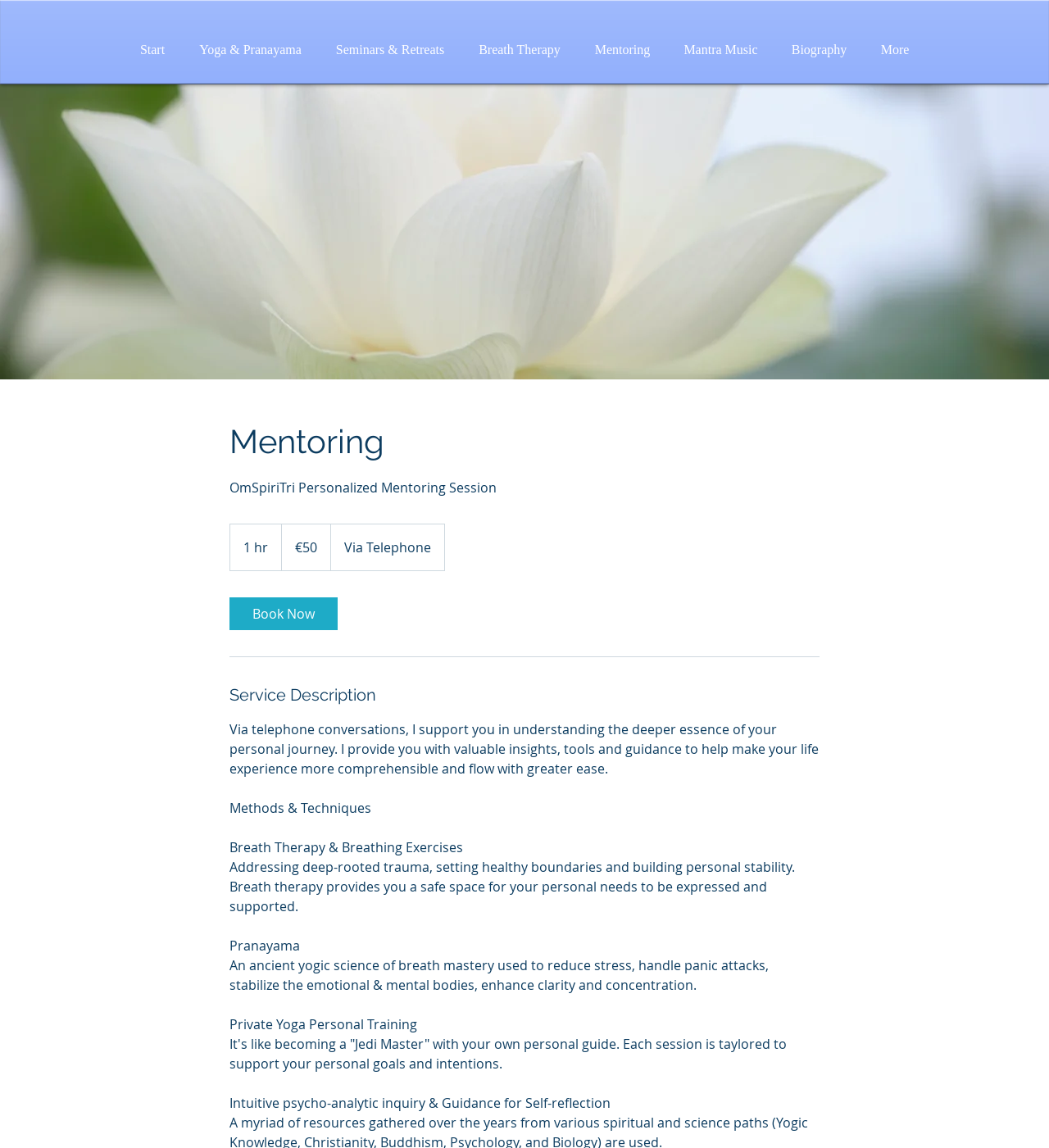What is the purpose of the 'More' link?
Provide a detailed and well-explained answer to the question.

I inferred the purpose of the 'More' link by looking at its location in the navigation menu and assuming that it would show more options when clicked.